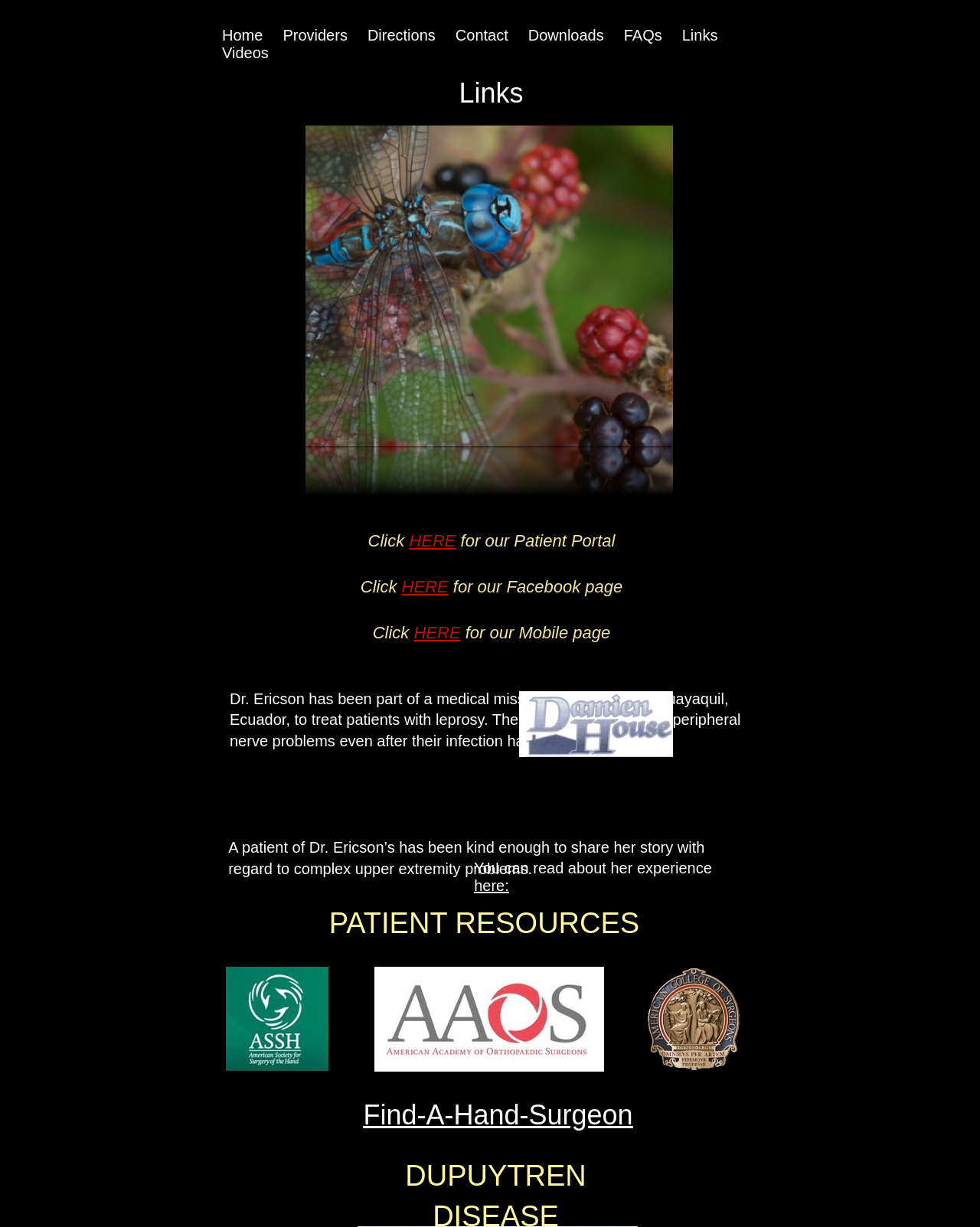Determine the bounding box coordinates of the clickable region to follow the instruction: "view patient resources".

[0.336, 0.739, 0.653, 0.765]